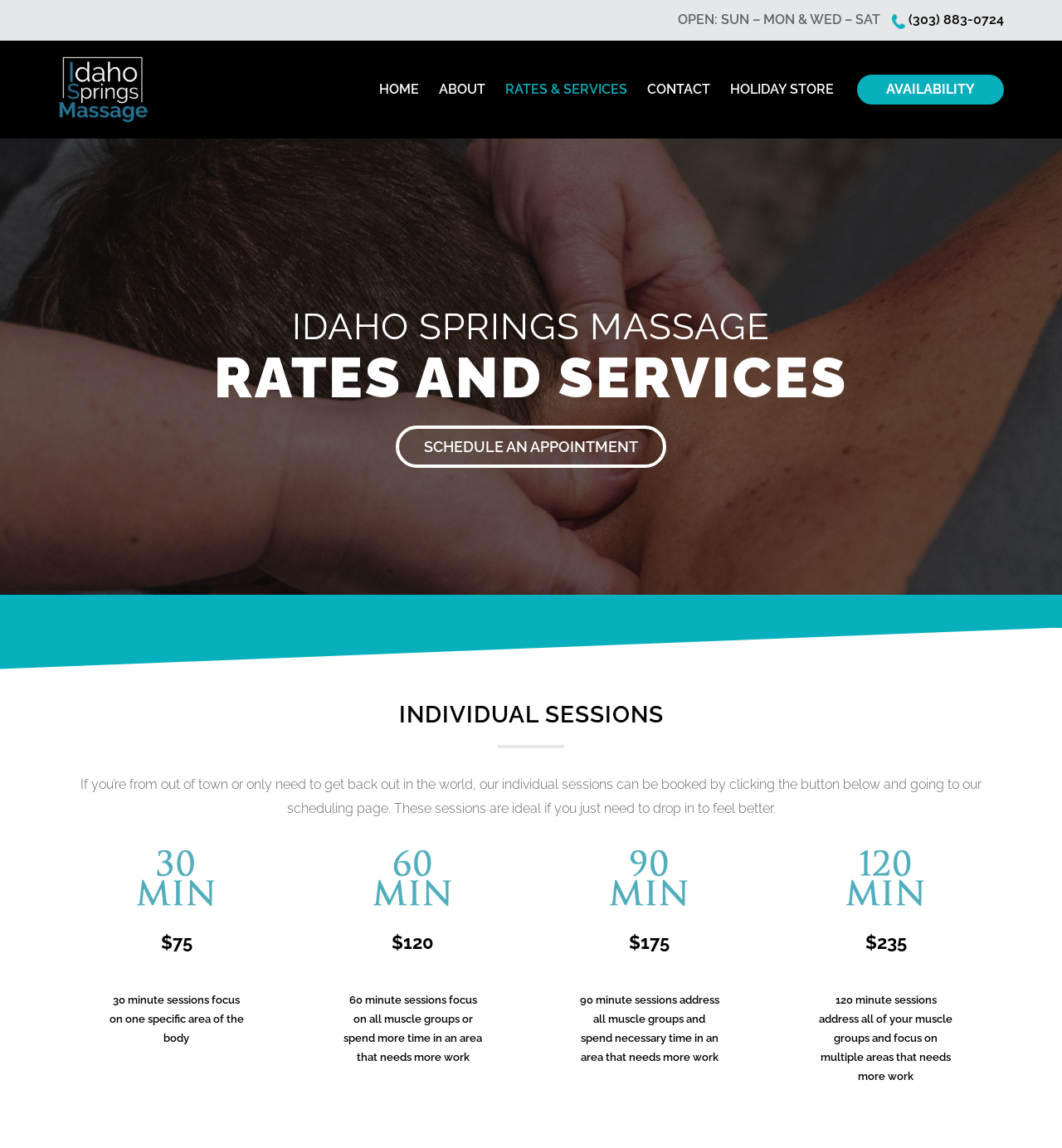What is the phone number to contact?
Provide a detailed and well-explained answer to the question.

I found the phone number by looking at the top section of the webpage, where the contact information is usually displayed. The phone number is written in a link format, indicating that it's clickable.